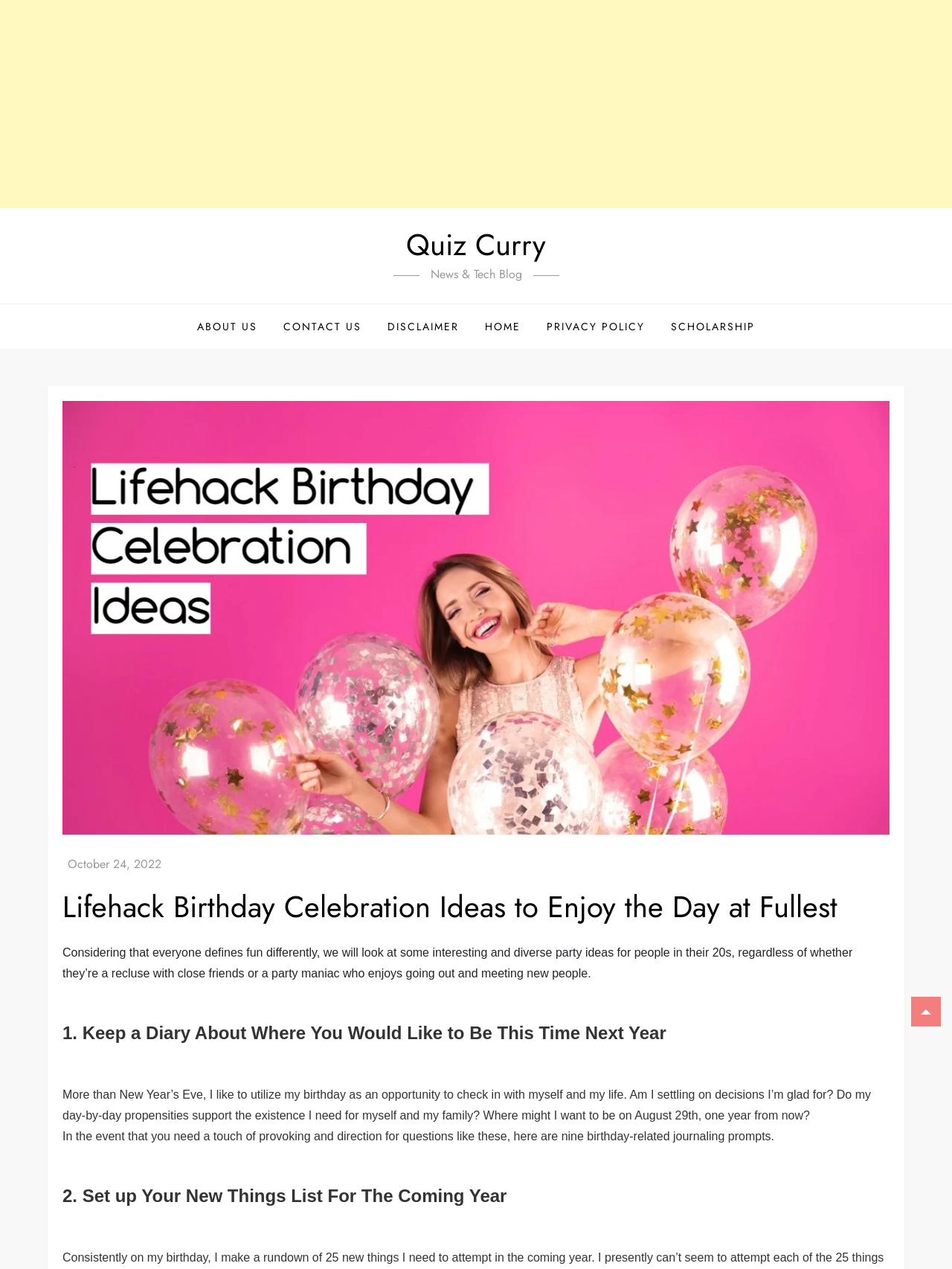Locate the bounding box coordinates of the element's region that should be clicked to carry out the following instruction: "Click on the link at the bottom right corner". The coordinates need to be four float numbers between 0 and 1, i.e., [left, top, right, bottom].

[0.957, 0.785, 0.988, 0.809]